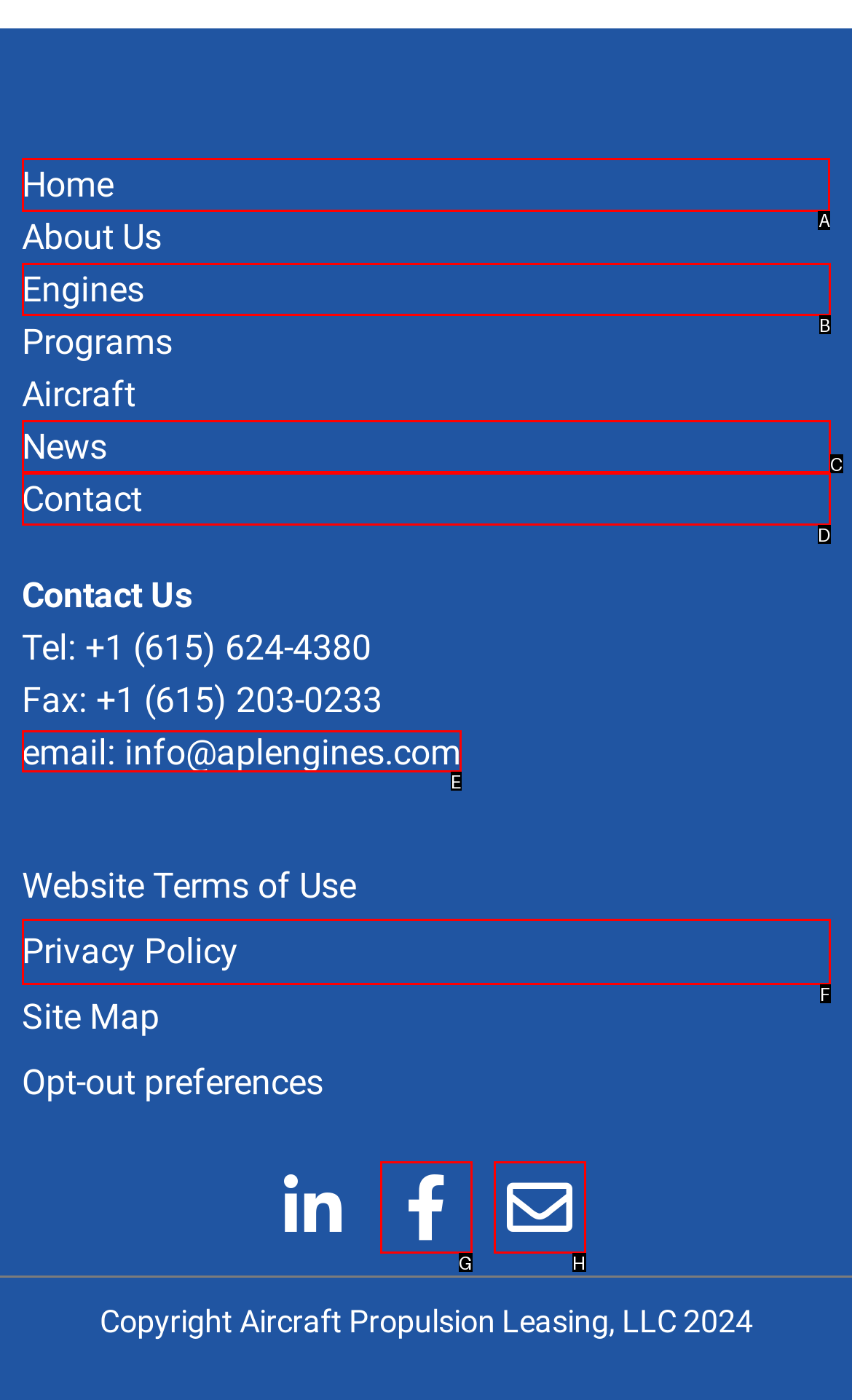Identify the HTML element to select in order to accomplish the following task: go to home page
Reply with the letter of the chosen option from the given choices directly.

A